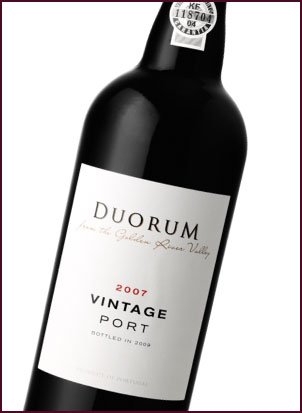What is the price of the wine?
Look at the image and answer with only one word or phrase.

$174.50